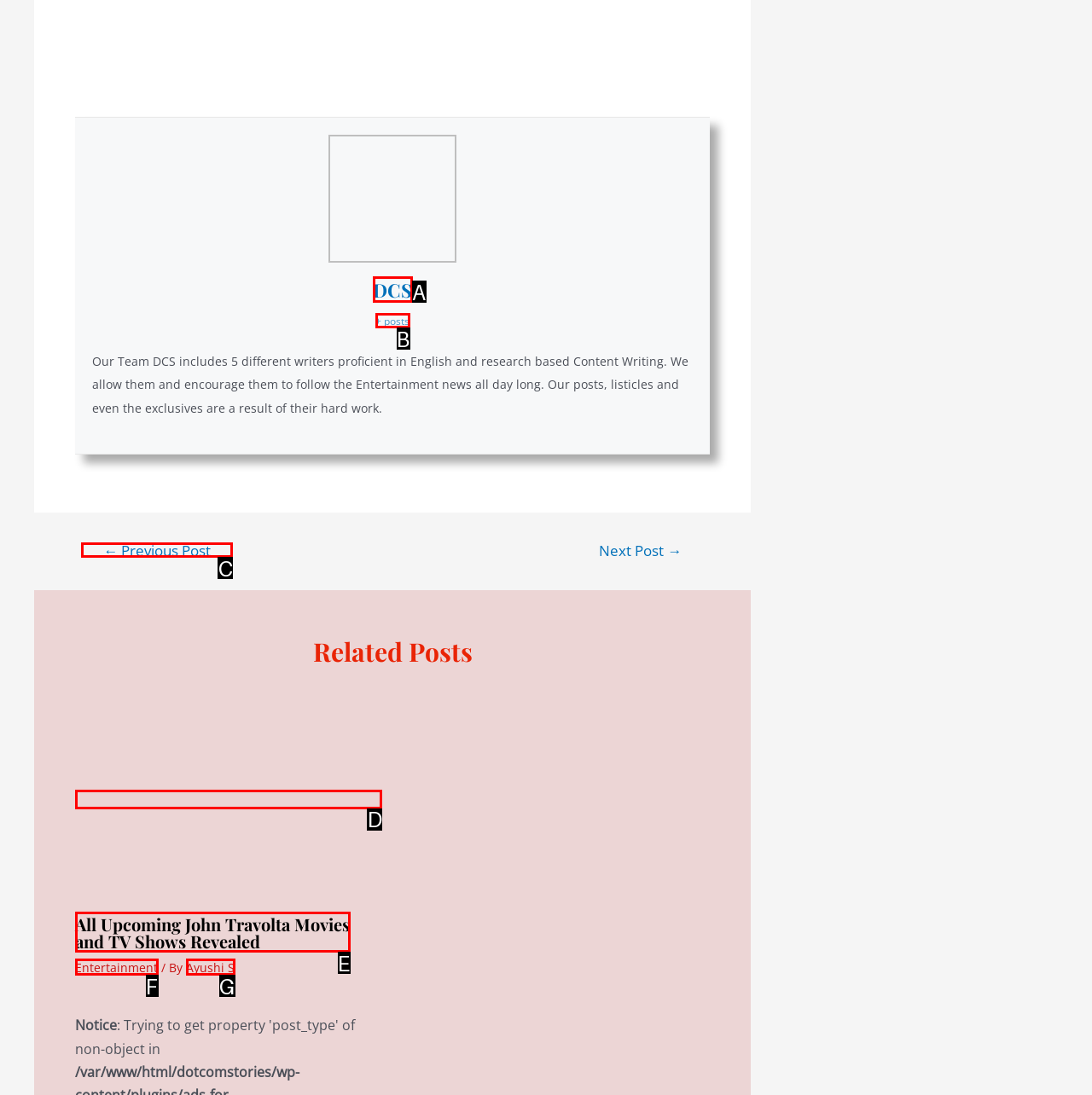From the given choices, identify the element that matches: (more…)
Answer with the letter of the selected option.

None